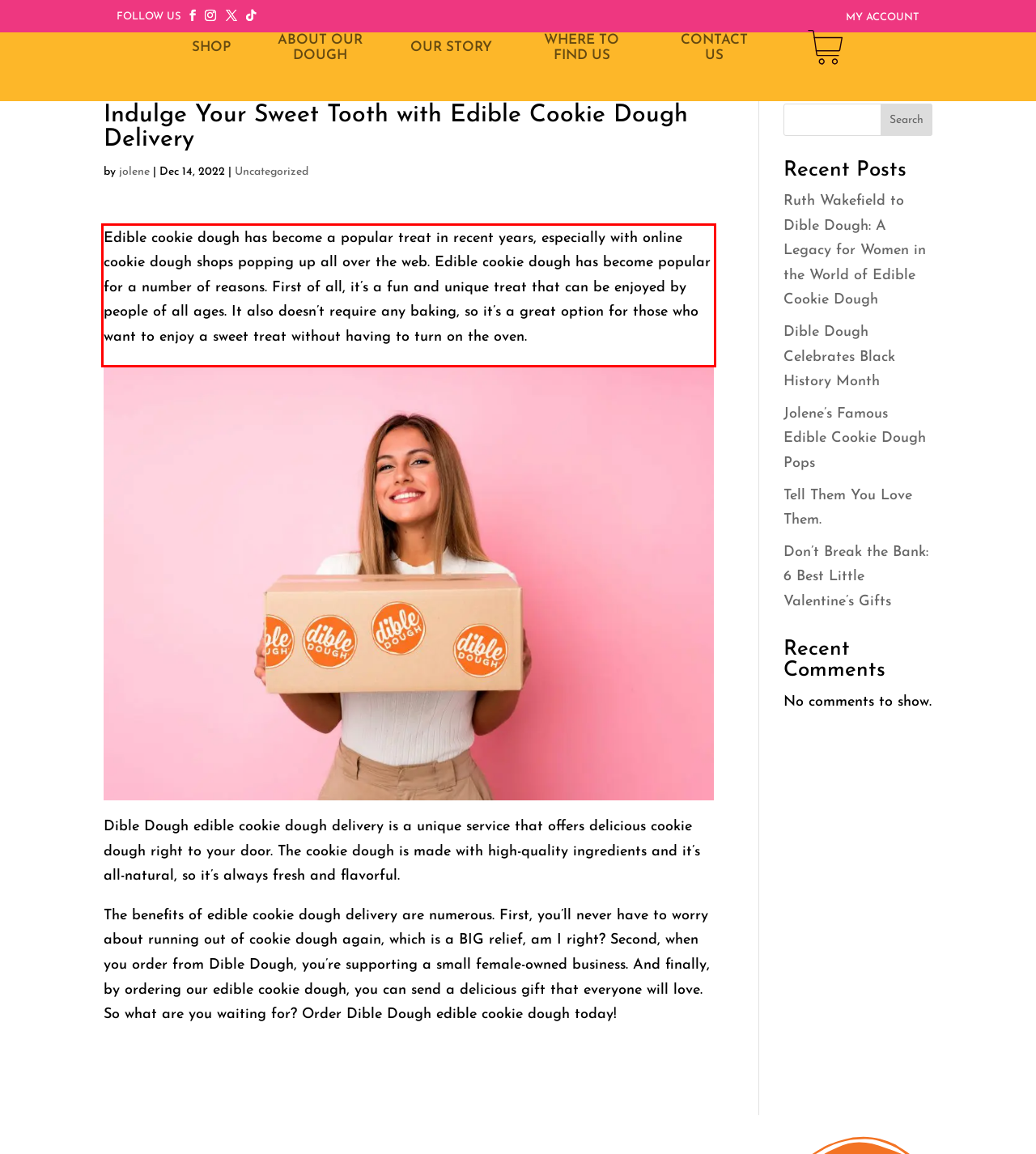Observe the screenshot of the webpage that includes a red rectangle bounding box. Conduct OCR on the content inside this red bounding box and generate the text.

Edible cookie dough has become a popular treat in recent years, especially with online cookie dough shops popping up all over the web. Edible cookie dough has become popular for a number of reasons. First of all, it’s a fun and unique treat that can be enjoyed by people of all ages. It also doesn’t require any baking, so it’s a great option for those who want to enjoy a sweet treat without having to turn on the oven.